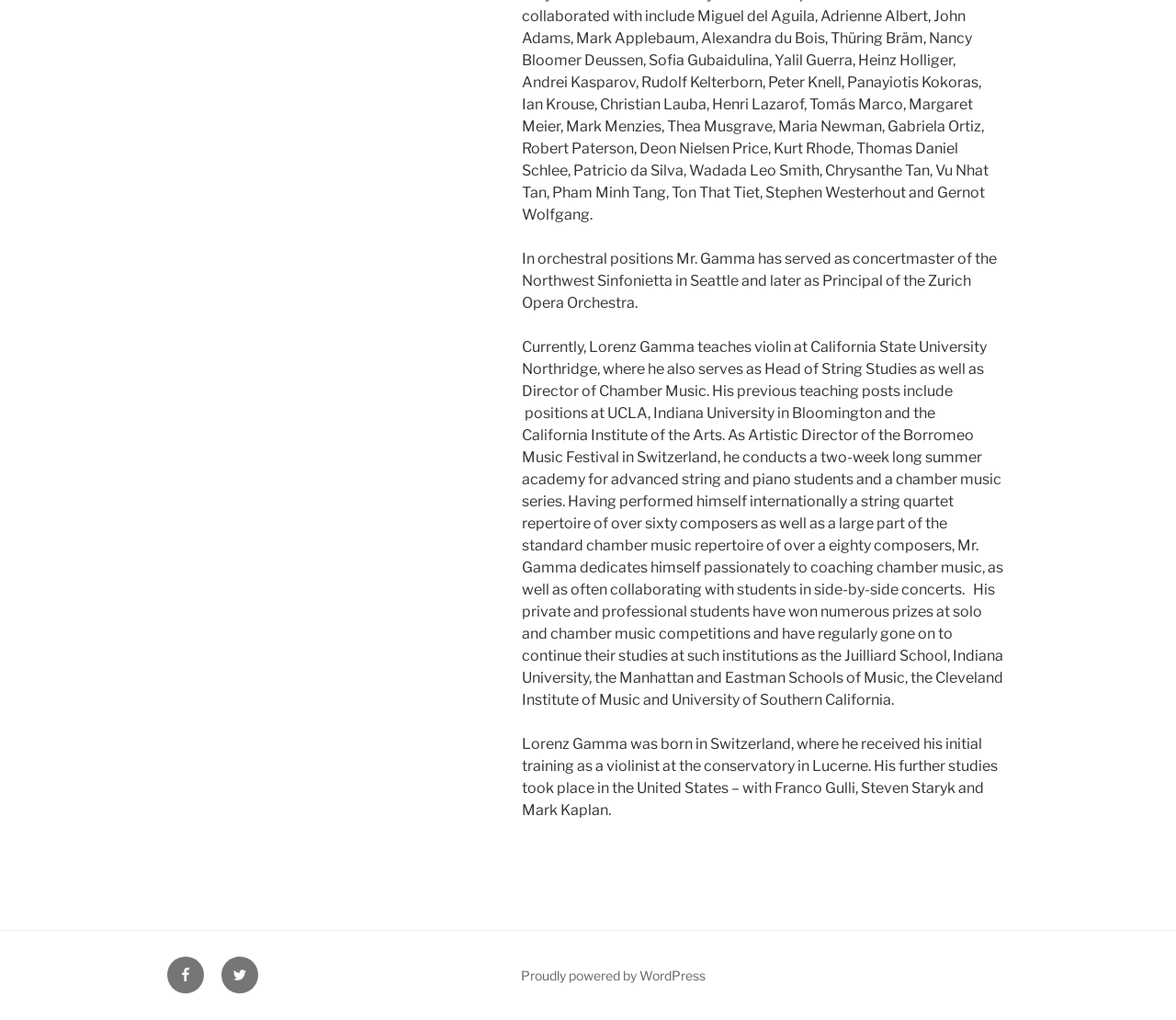Bounding box coordinates are specified in the format (top-left x, top-left y, bottom-right x, bottom-right y). All values are floating point numbers bounded between 0 and 1. Please provide the bounding box coordinate of the region this sentence describes: Facebook

[0.142, 0.938, 0.173, 0.974]